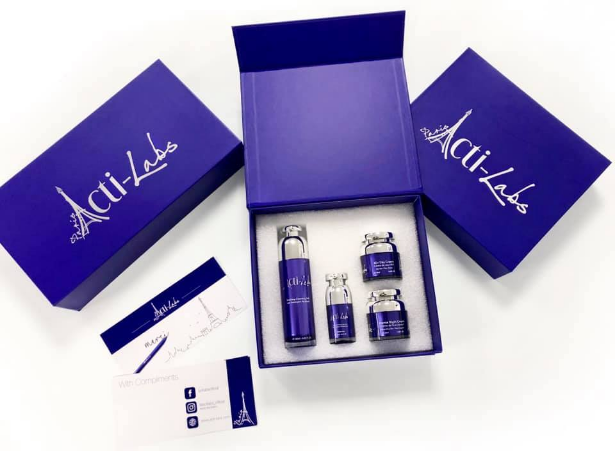Provide a one-word or short-phrase answer to the question:
What is the purpose of the branded card?

To provide a personal touch